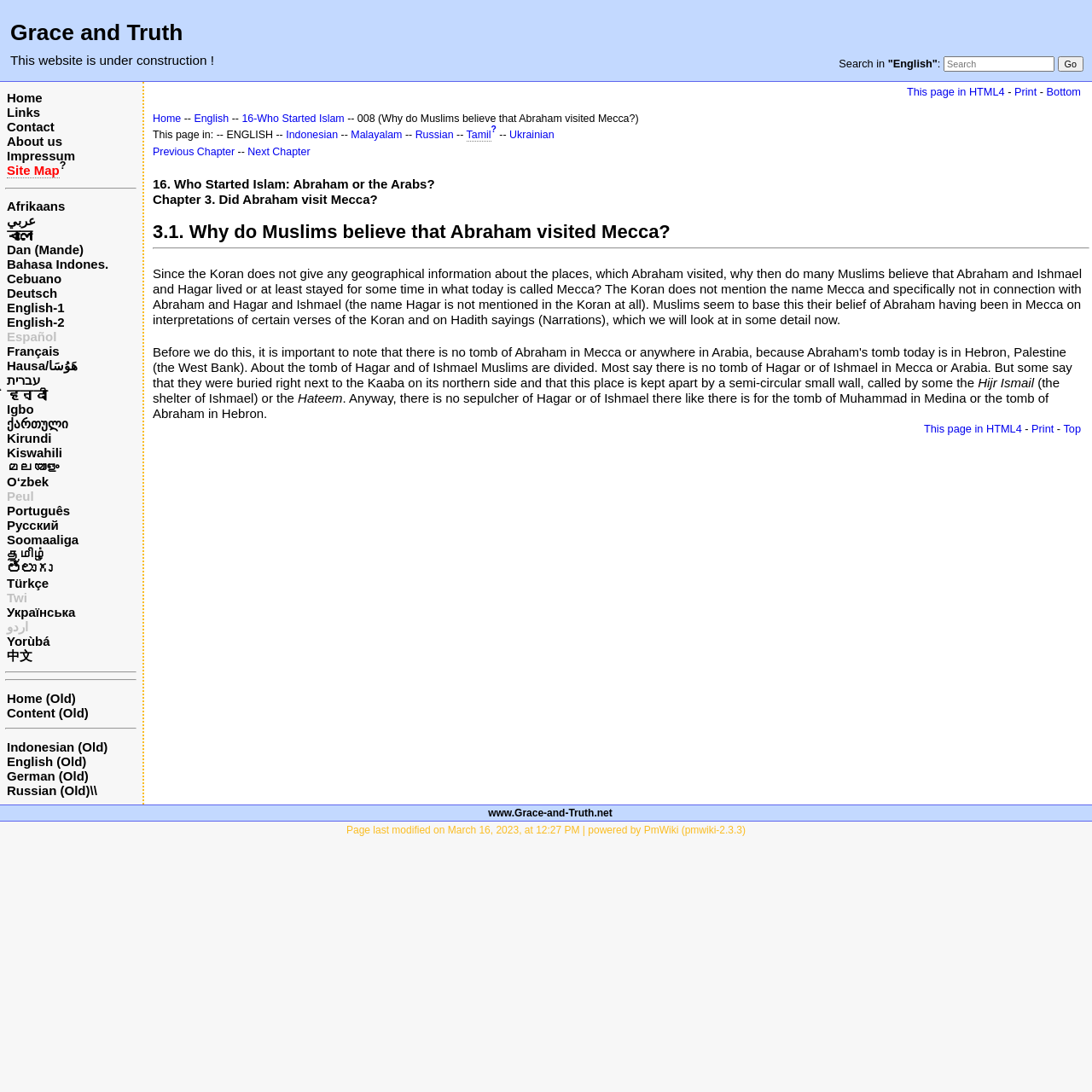Answer the question using only one word or a concise phrase: What is the current chapter being displayed?

Chapter 008